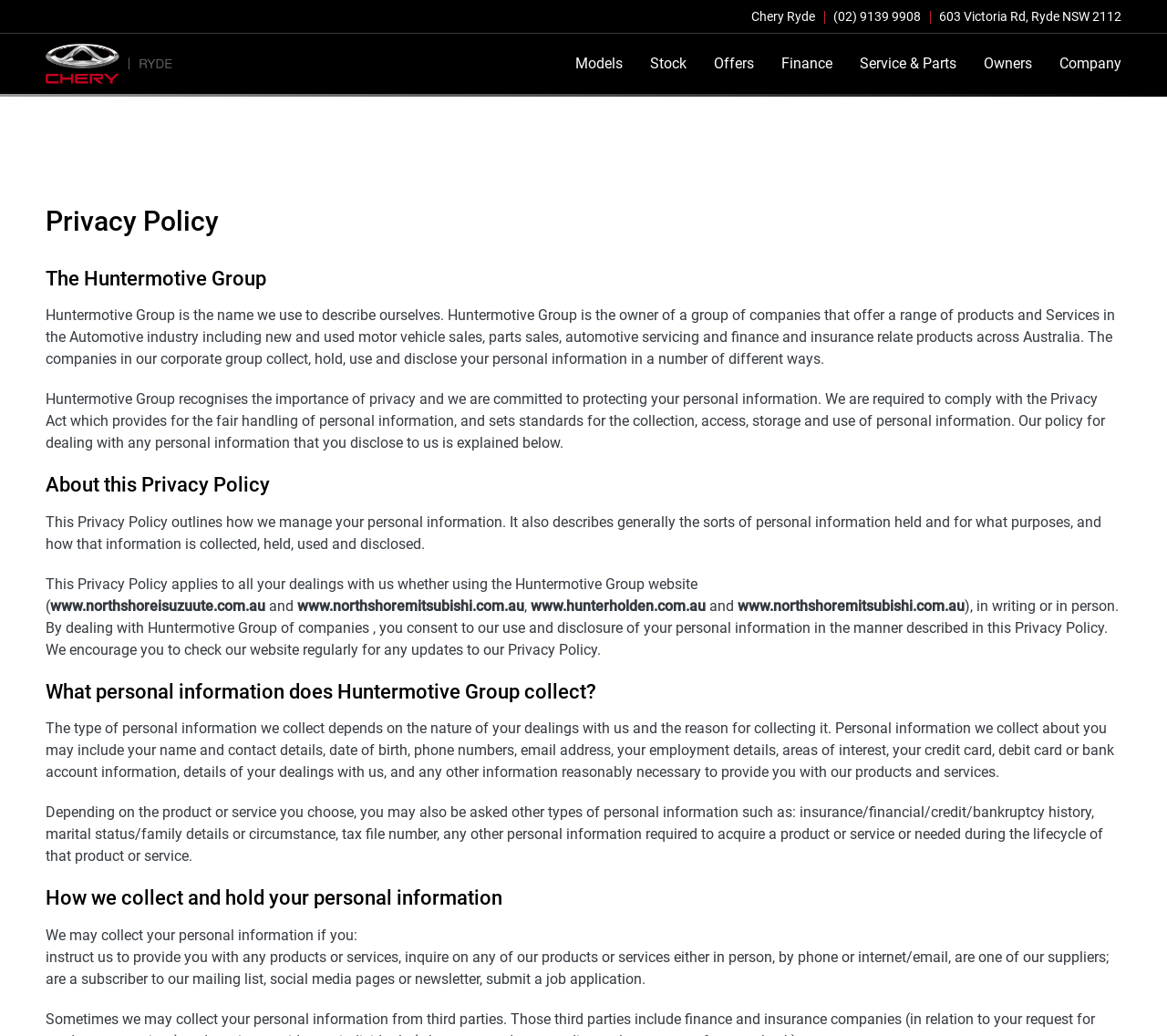For the element described, predict the bounding box coordinates as (top-left x, top-left y, bottom-right x, bottom-right y). All values should be between 0 and 1. Element description: Service & Parts

[0.725, 0.042, 0.831, 0.081]